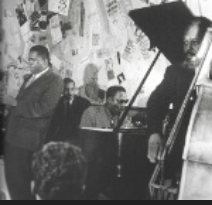Give a short answer using one word or phrase for the question:
What is the pianist doing?

Playing the piano